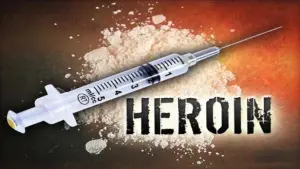What is the purpose of the needle exchange initiatives?
Using the information from the image, answer the question thoroughly.

The overall composition of the image conveys a serious tone, reflecting the public health challenges associated with heroin use and the efforts to mitigate its impact through programs such as needle exchange initiatives. This suggests that the purpose of the needle exchange initiatives is to mitigate the impact of heroin use.